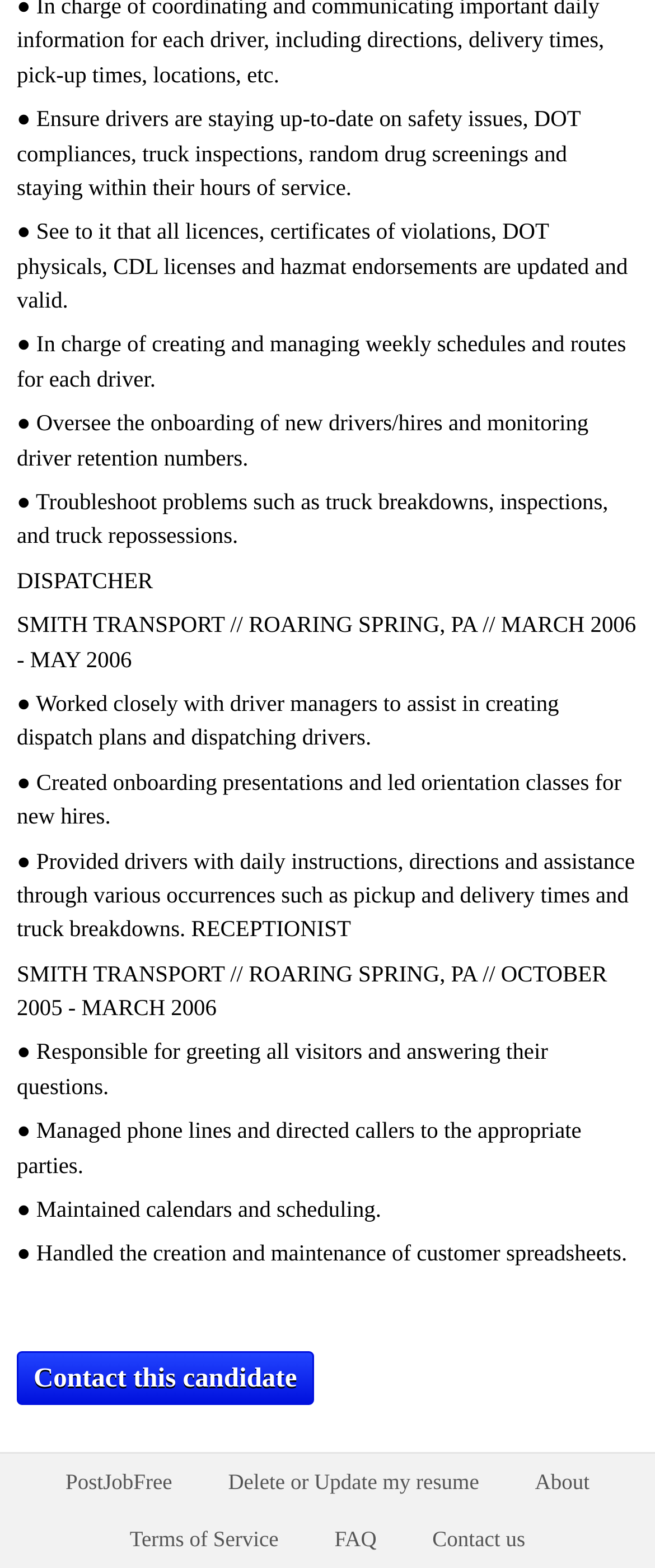How many links are present at the bottom of the page?
Based on the visual, give a brief answer using one word or a short phrase.

6